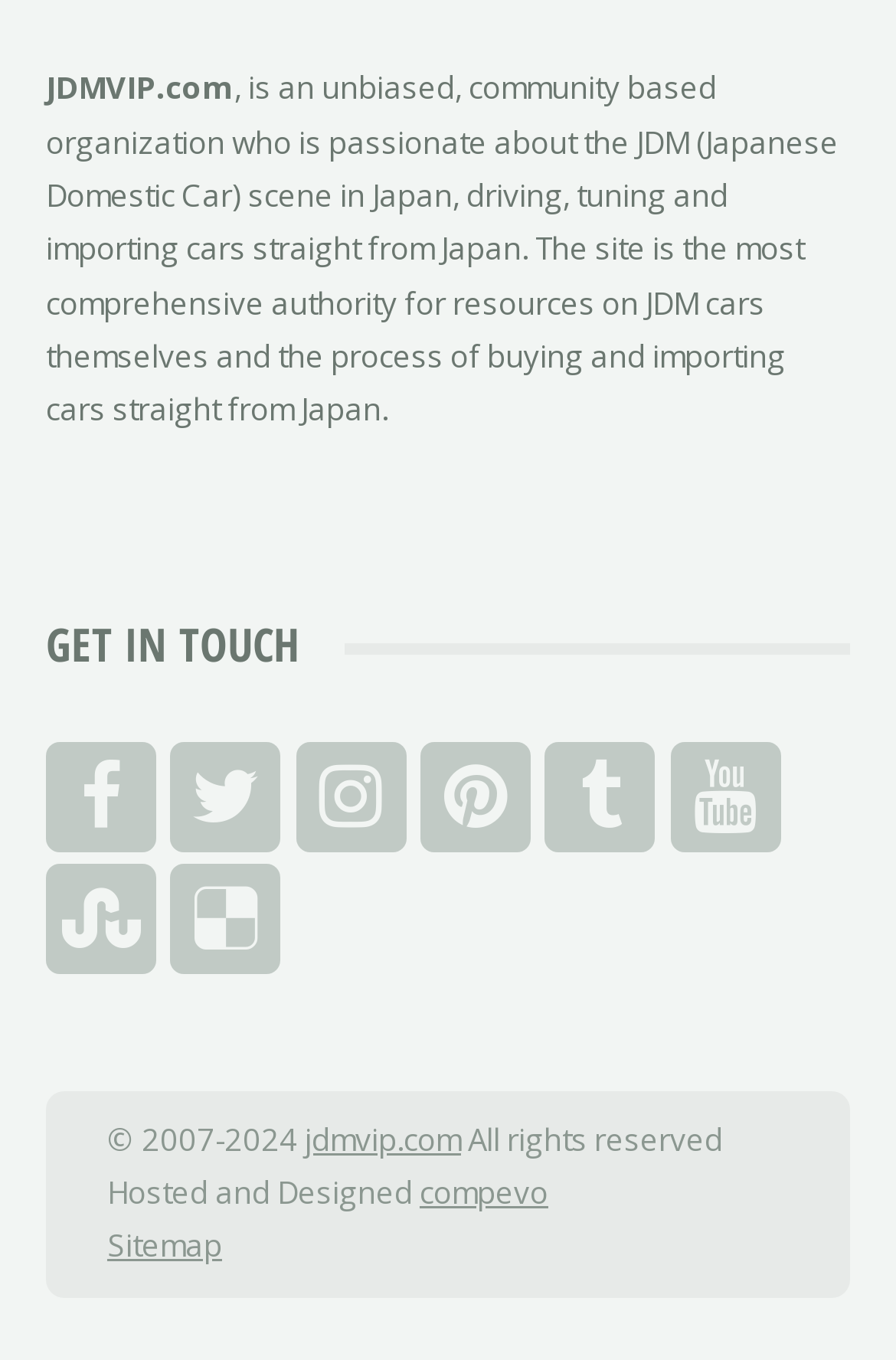Can you find the bounding box coordinates for the element that needs to be clicked to execute this instruction: "Click on Instagram icon"? The coordinates should be given as four float numbers between 0 and 1, i.e., [left, top, right, bottom].

[0.33, 0.545, 0.453, 0.626]